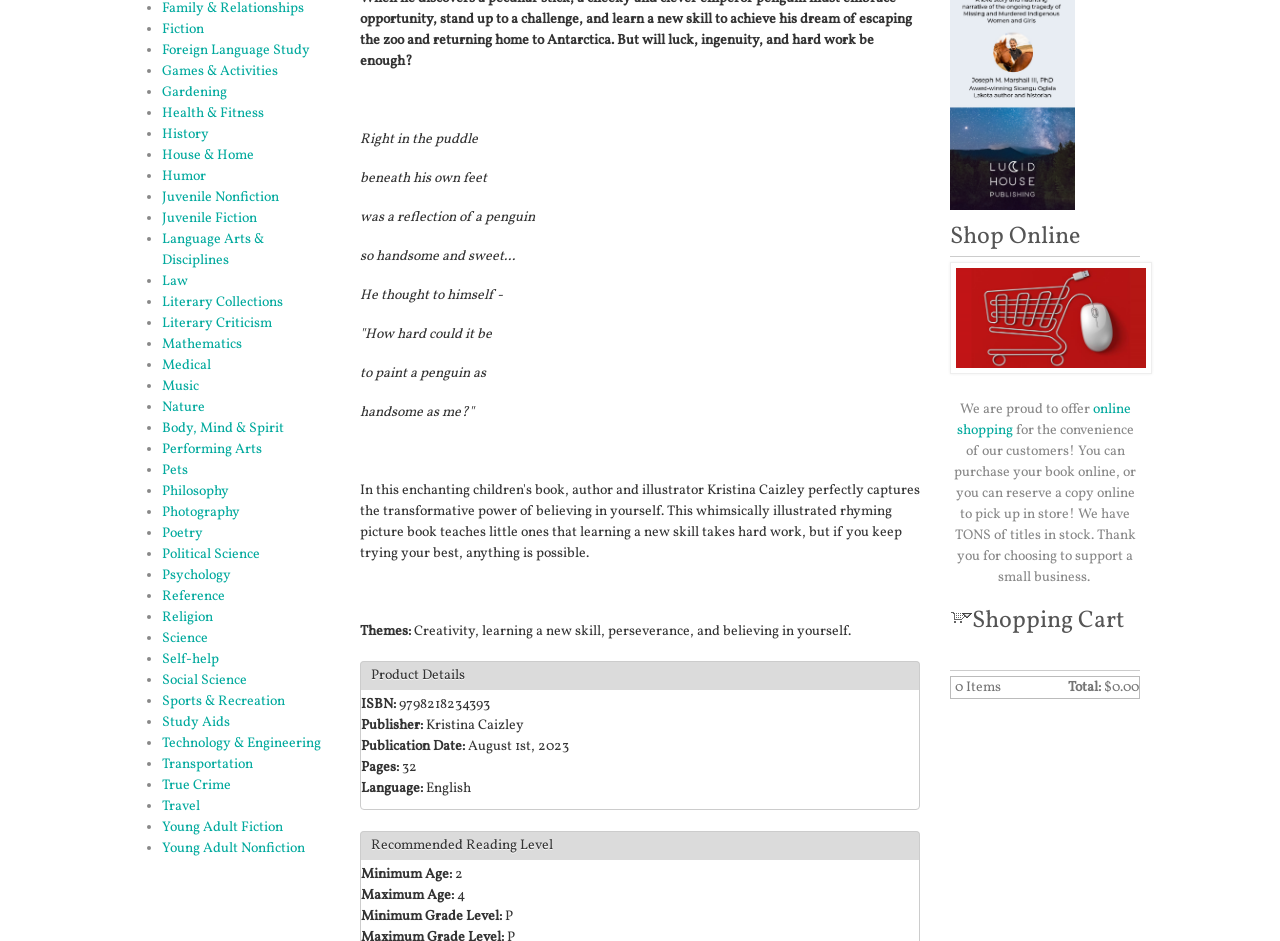Locate the bounding box of the UI element described in the following text: "Body, Mind & Spirit".

[0.126, 0.446, 0.222, 0.466]